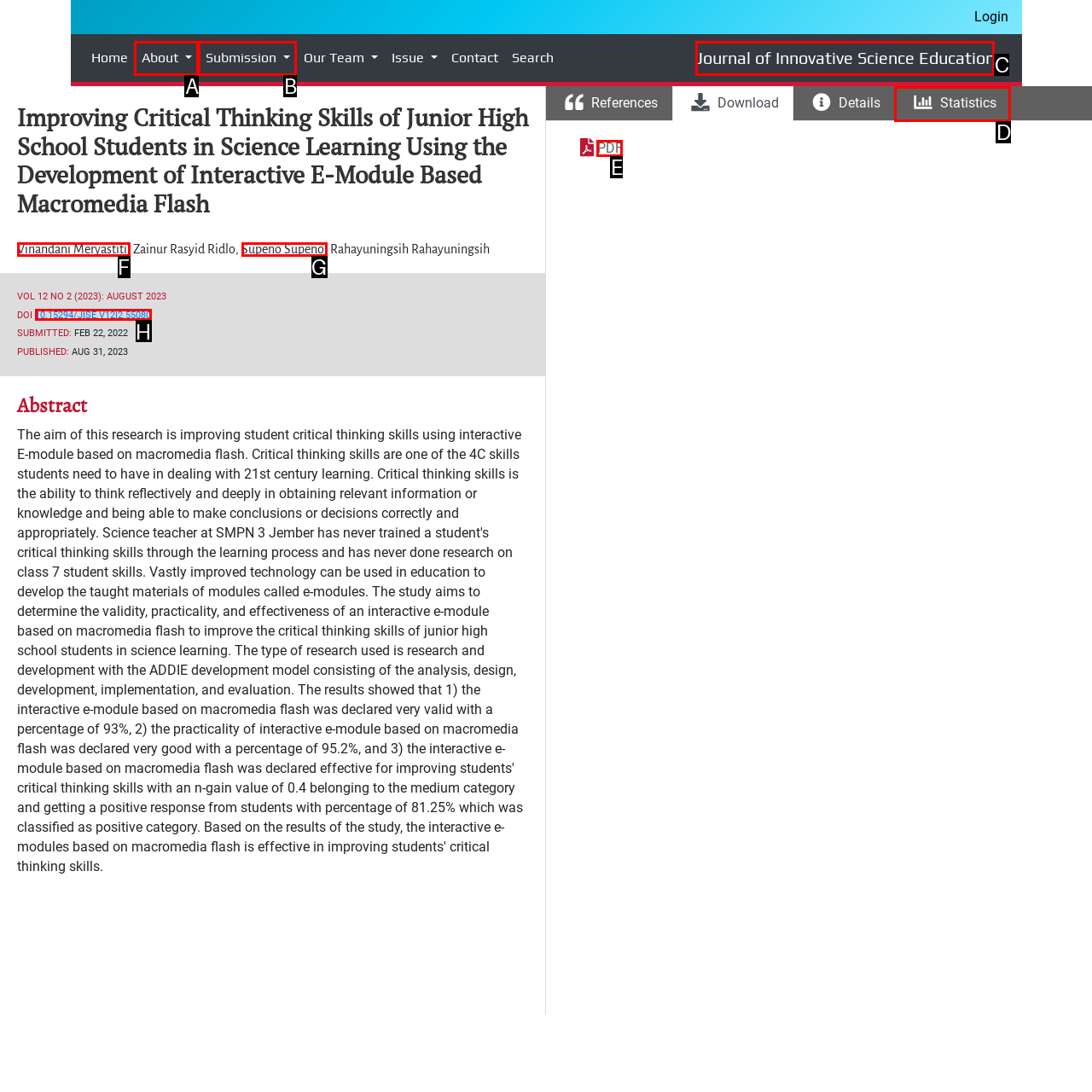Using the given description: Journal of Innovative Science Education, identify the HTML element that corresponds best. Answer with the letter of the correct option from the available choices.

C